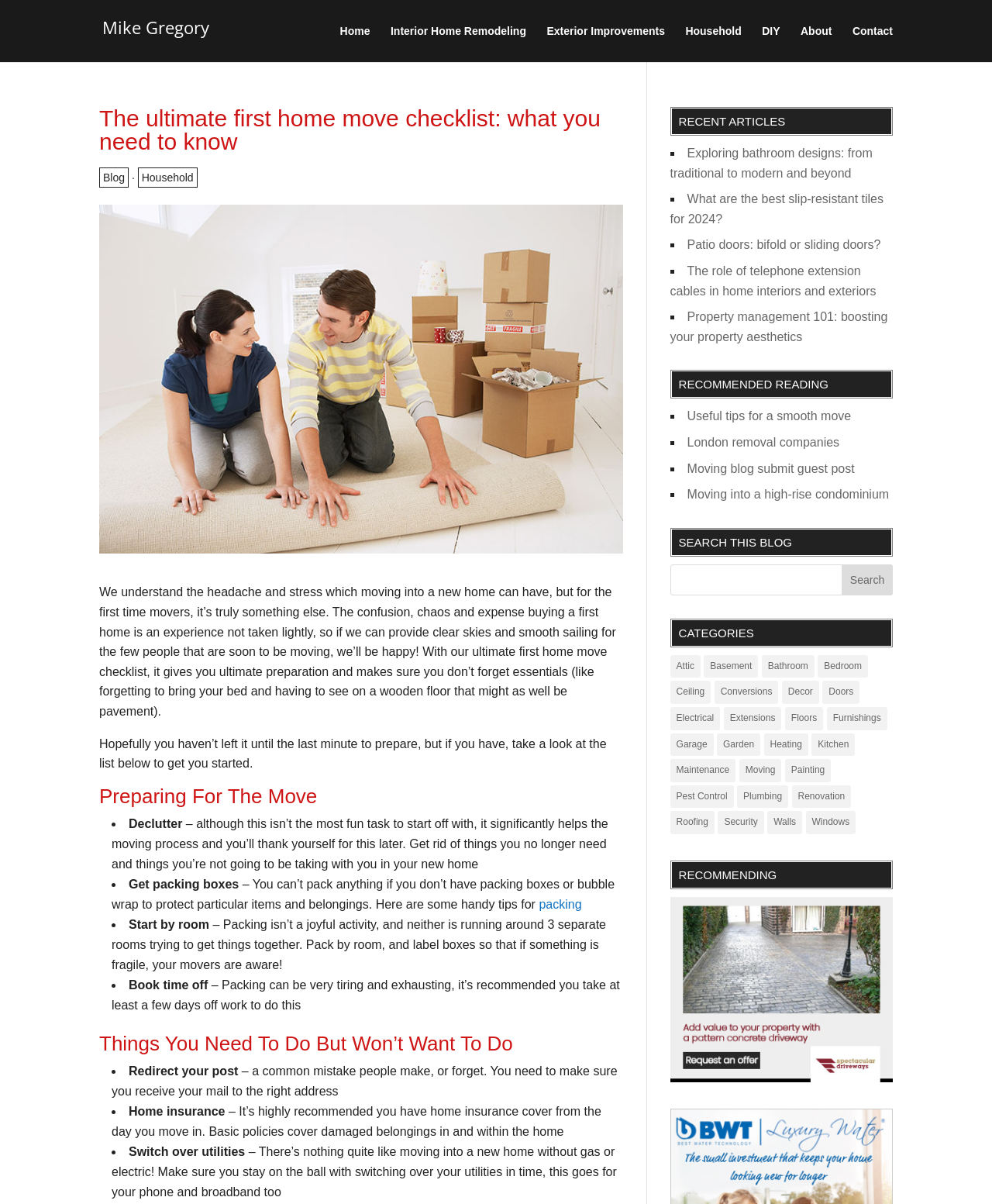Provide a short answer using a single word or phrase for the following question: 
What is the category with the most items?

Garden